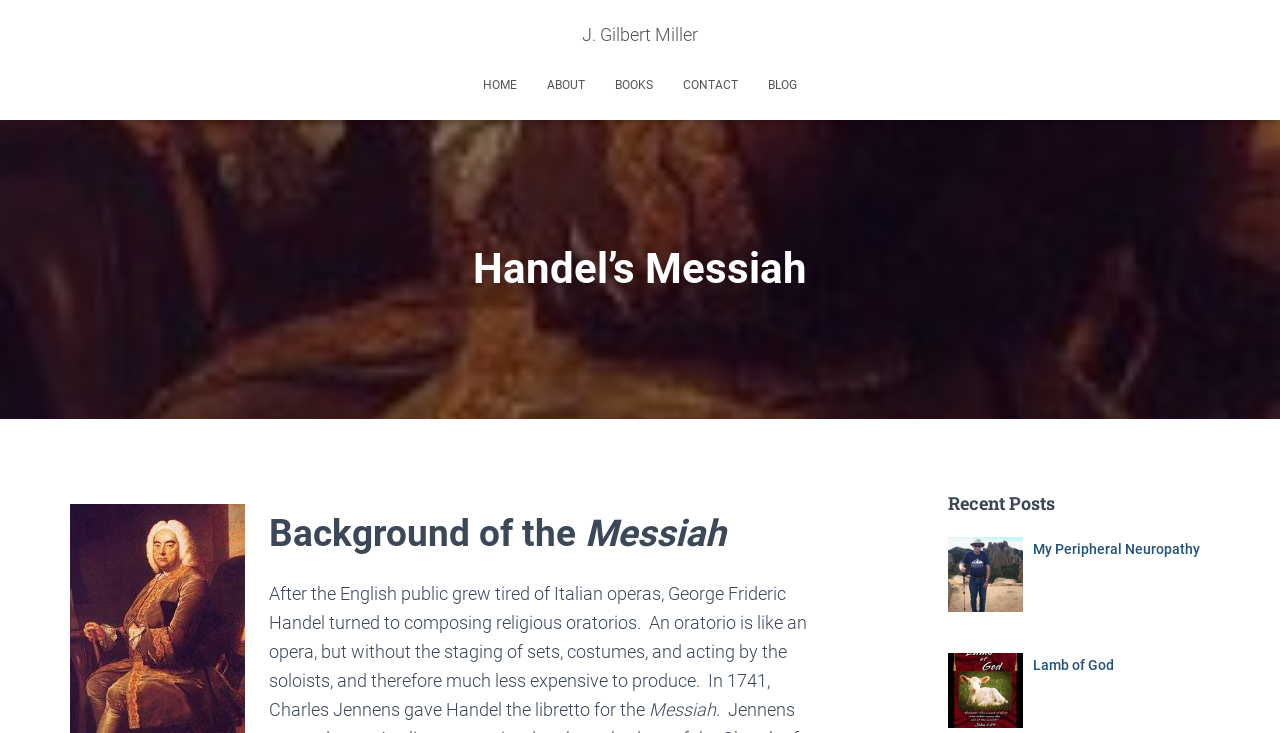How many links are present in the top navigation bar?
Relying on the image, give a concise answer in one word or a brief phrase.

5